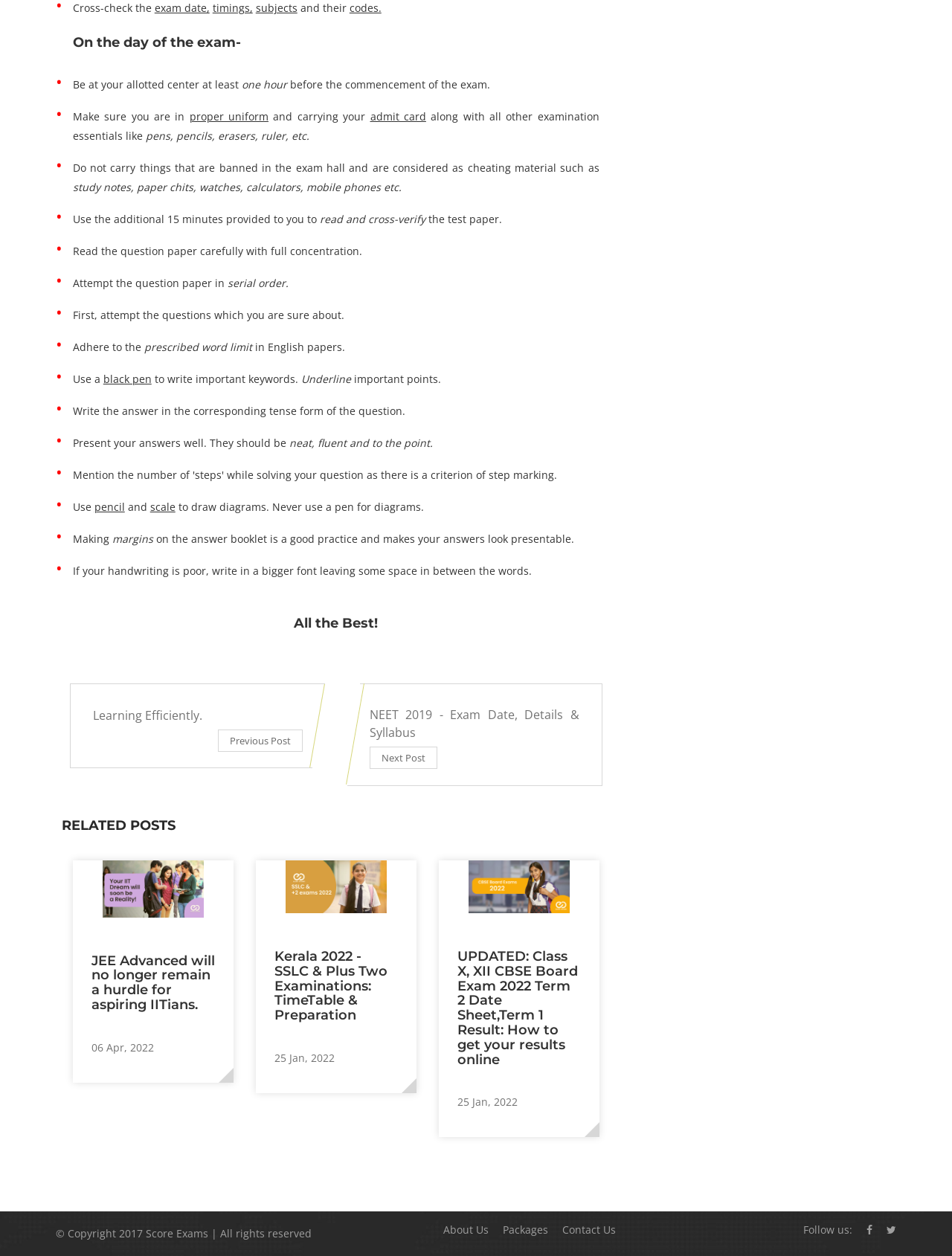Could you determine the bounding box coordinates of the clickable element to complete the instruction: "Click on 'Contact Us'"? Provide the coordinates as four float numbers between 0 and 1, i.e., [left, top, right, bottom].

[0.591, 0.974, 0.647, 0.985]